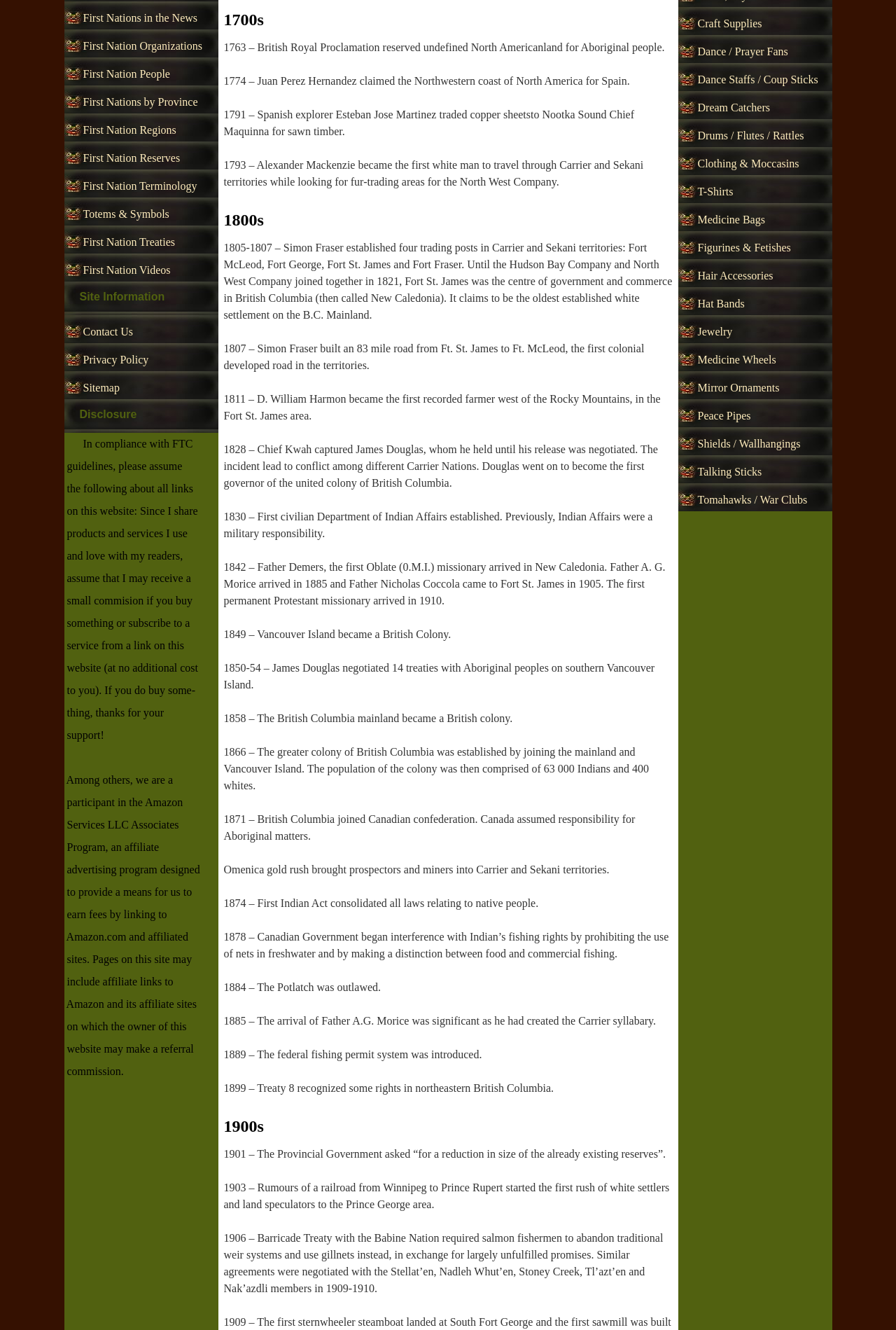Given the element description Jewelry, specify the bounding box coordinates of the corresponding UI element in the format (top-left x, top-left y, bottom-right x, bottom-right y). All values must be between 0 and 1.

[0.779, 0.245, 0.817, 0.254]